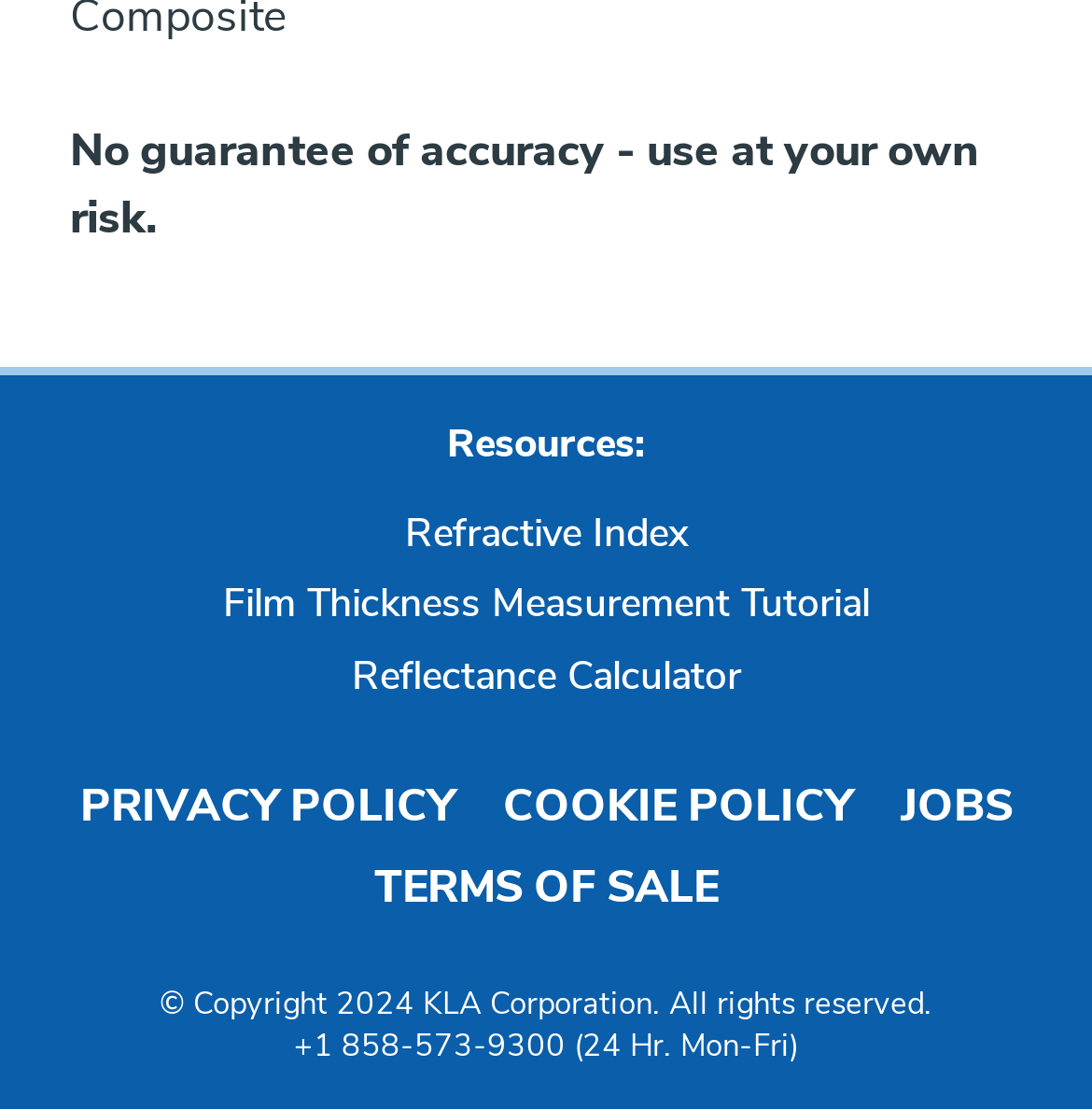Using the description "terms of sale", locate and provide the bounding box of the UI element.

[0.342, 0.773, 0.658, 0.829]